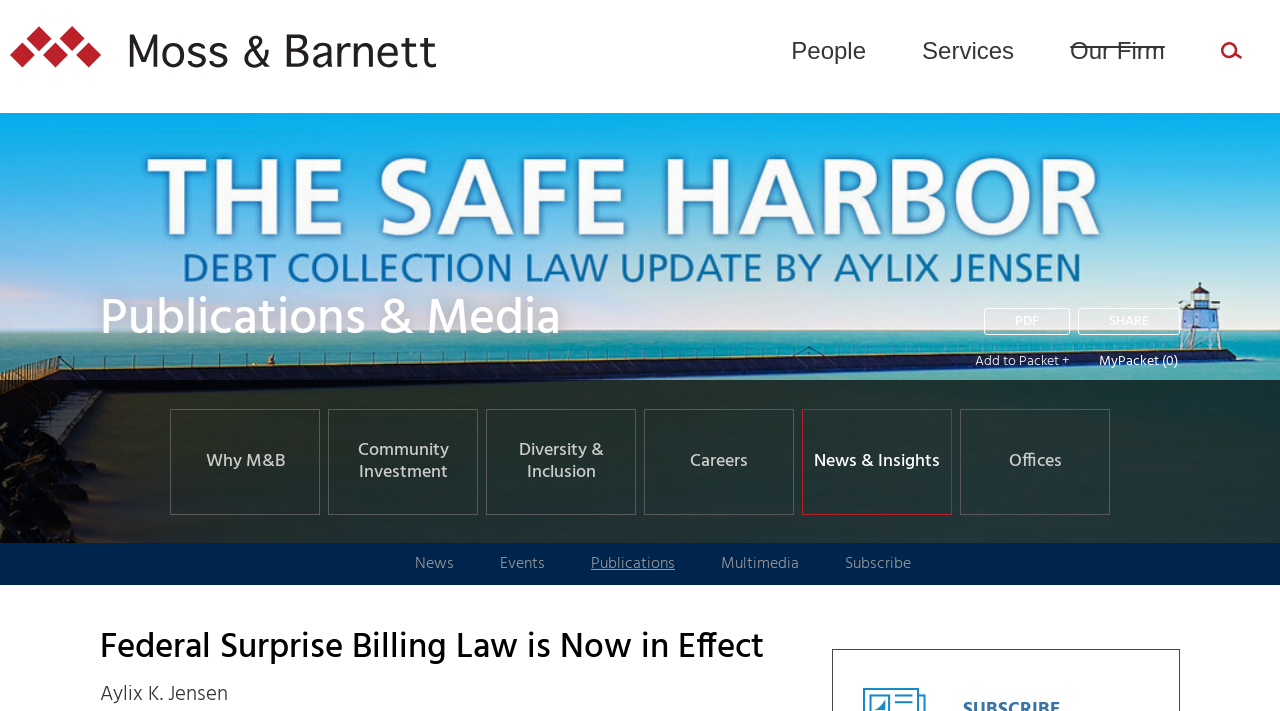Determine the bounding box coordinates of the area to click in order to meet this instruction: "Read about Federal Surprise Billing Law".

[0.078, 0.885, 0.922, 0.953]